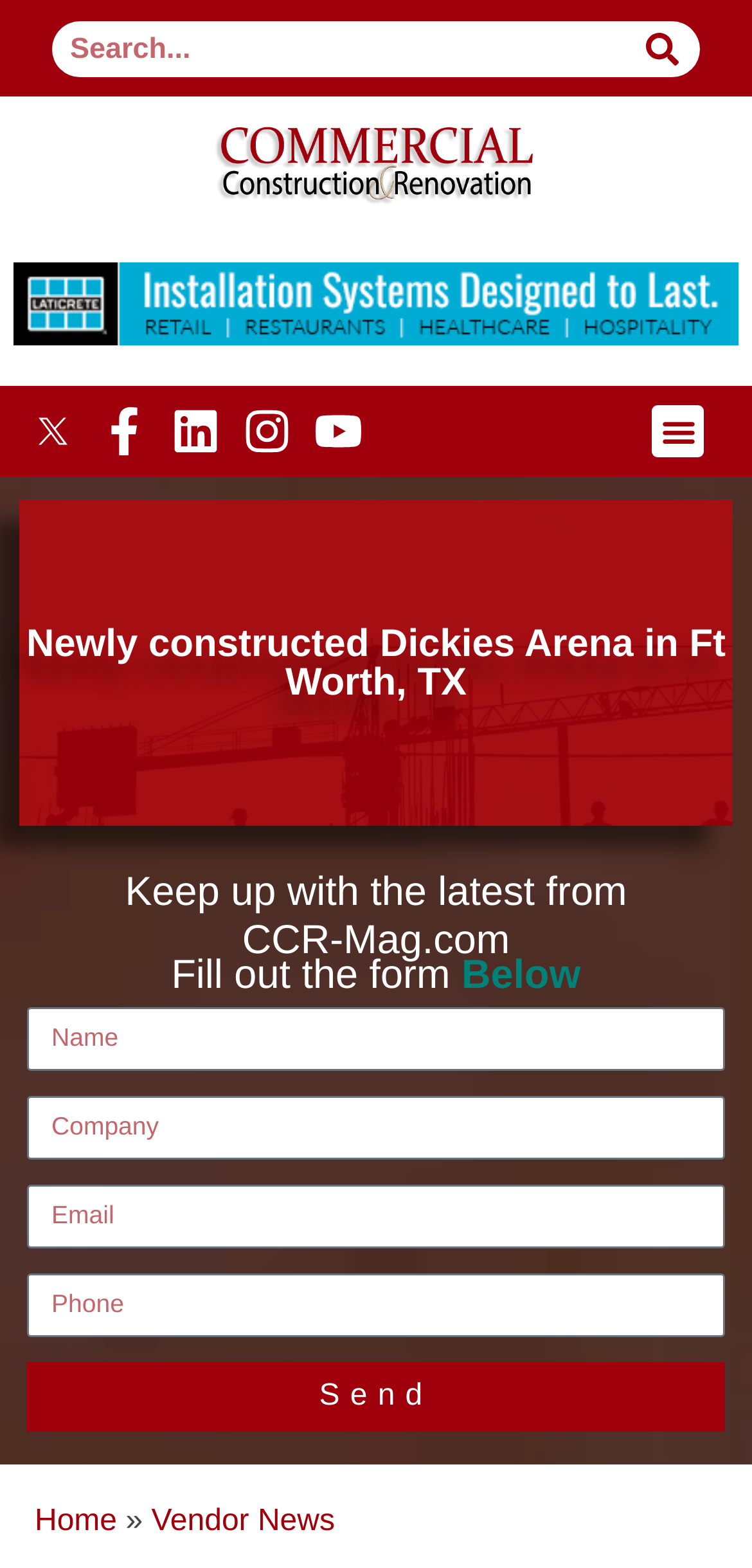Refer to the image and offer a detailed explanation in response to the question: How many textboxes are there in the form?

There are four textboxes in the form located at the bottom of the webpage, which are for entering the user's name, company, email, and phone number.